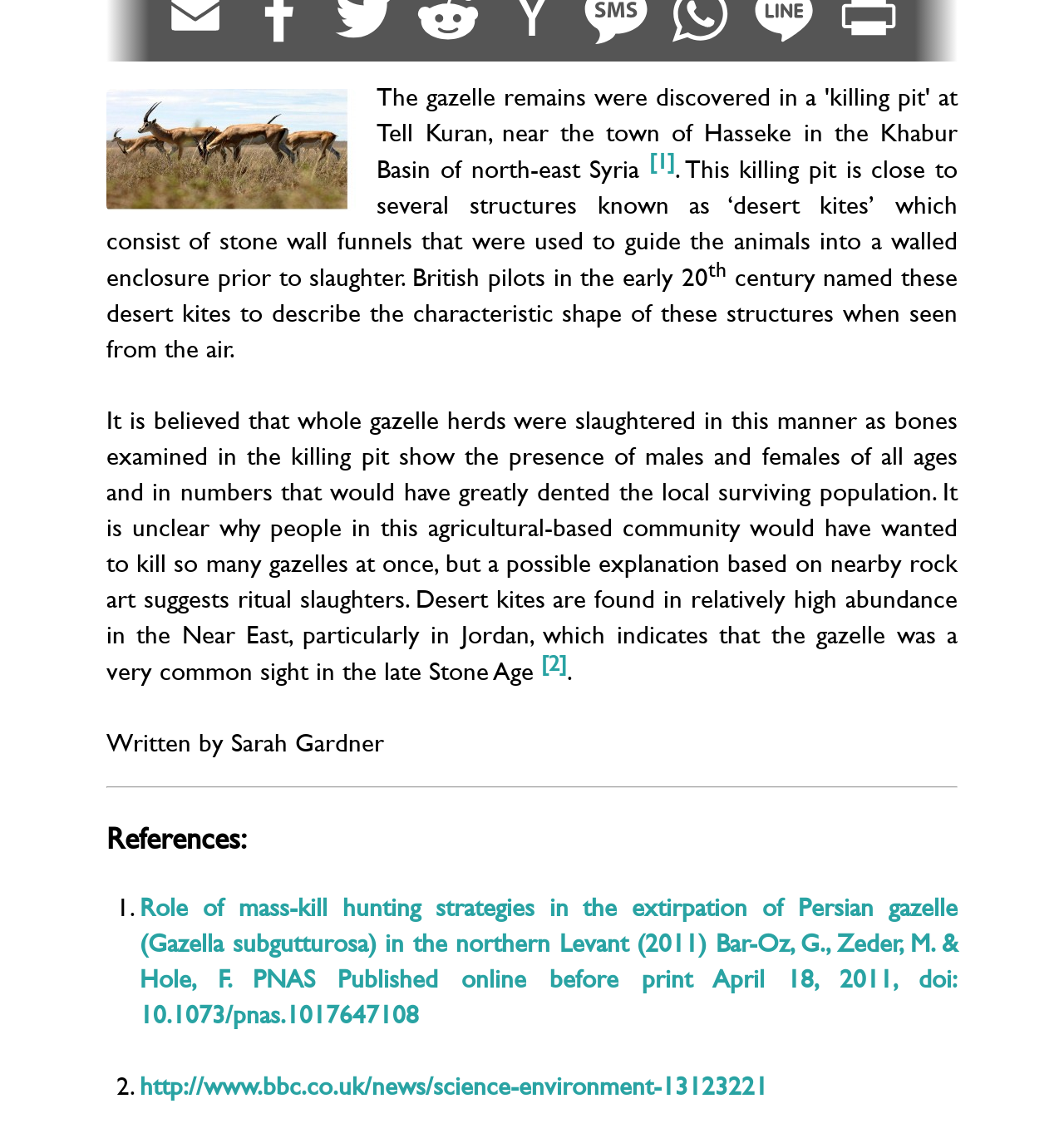Please give a one-word or short phrase response to the following question: 
What is the subject of the ritual slaughters?

gazelles